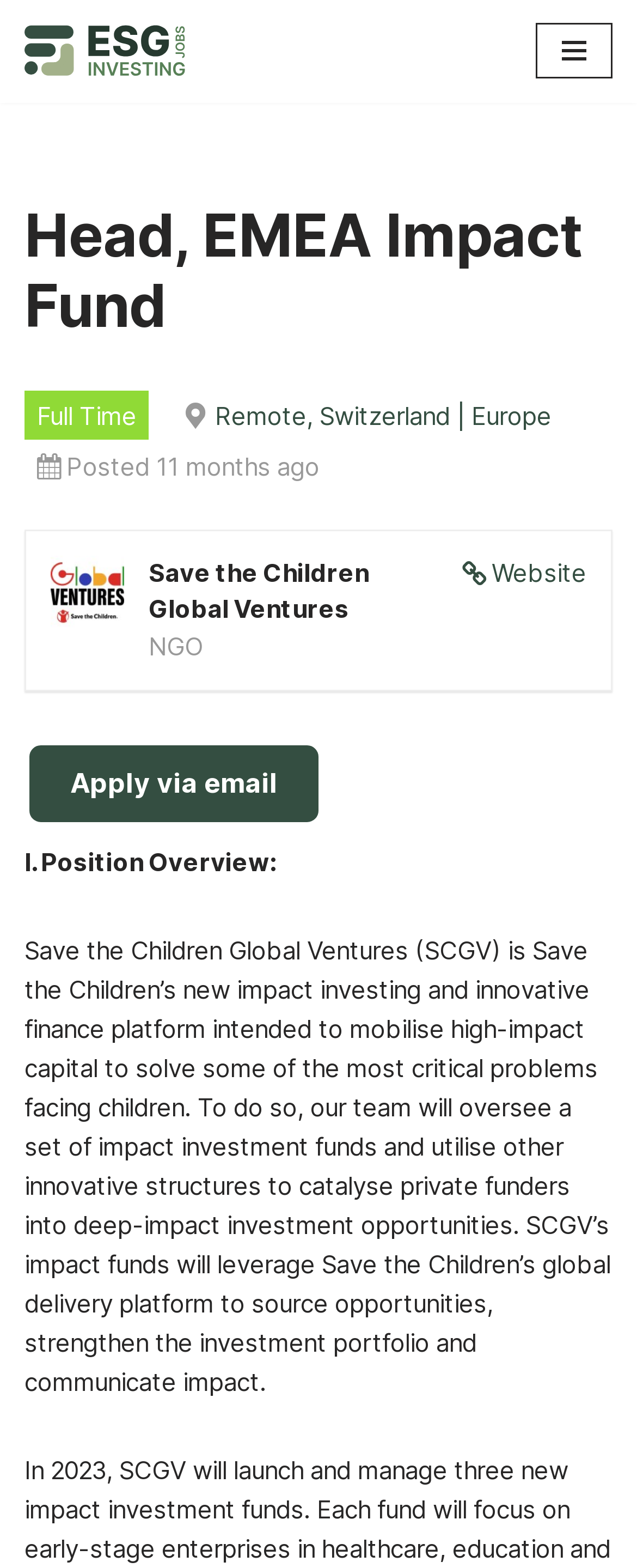What is the purpose of Save the Children Global Ventures?
Observe the image and answer the question with a one-word or short phrase response.

Mobilise high-impact capital to solve problems facing children